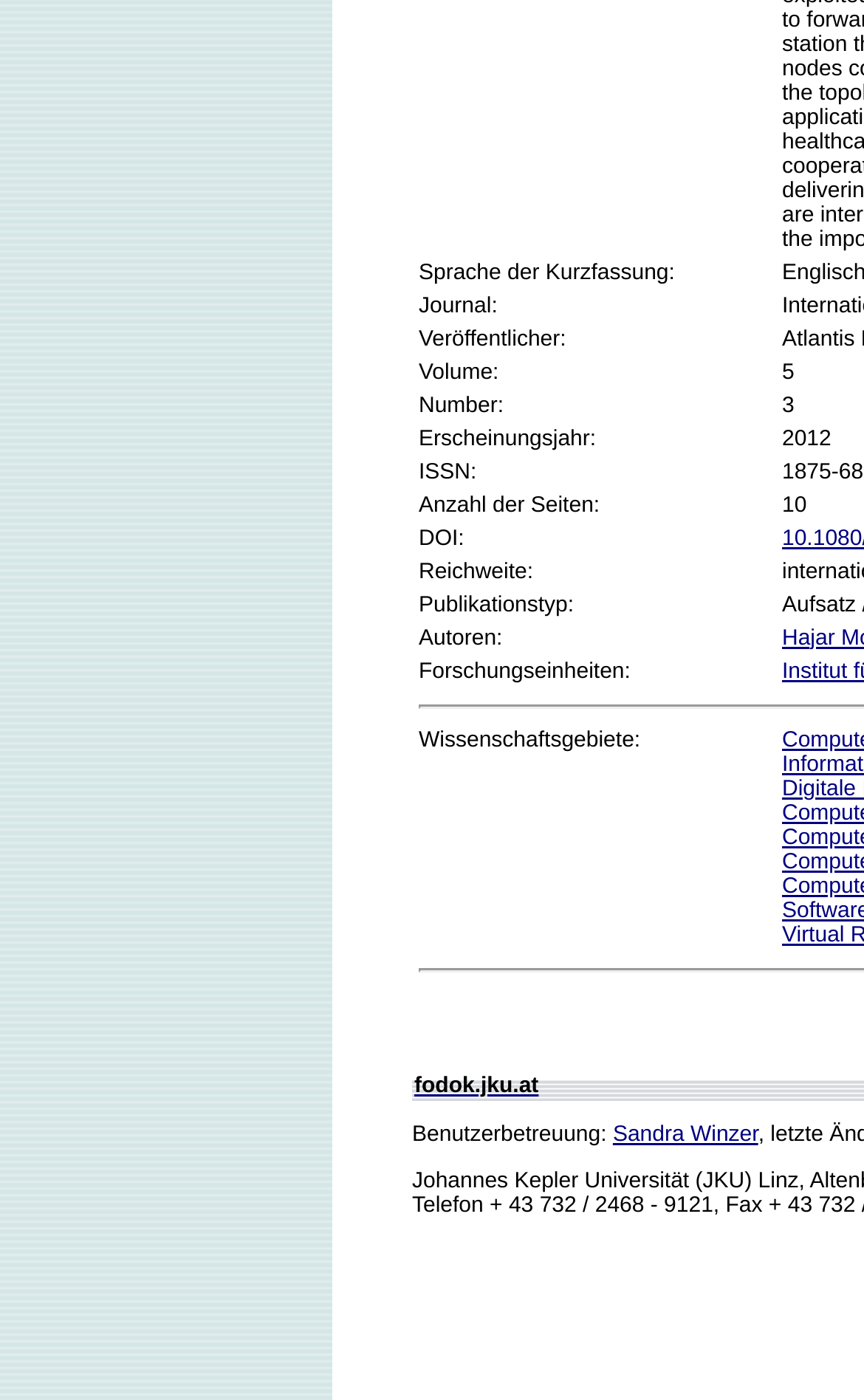Locate the bounding box of the UI element based on this description: "Wissenschaftsgebiete:". Provide four float numbers between 0 and 1 as [left, top, right, bottom].

[0.485, 0.52, 0.741, 0.538]